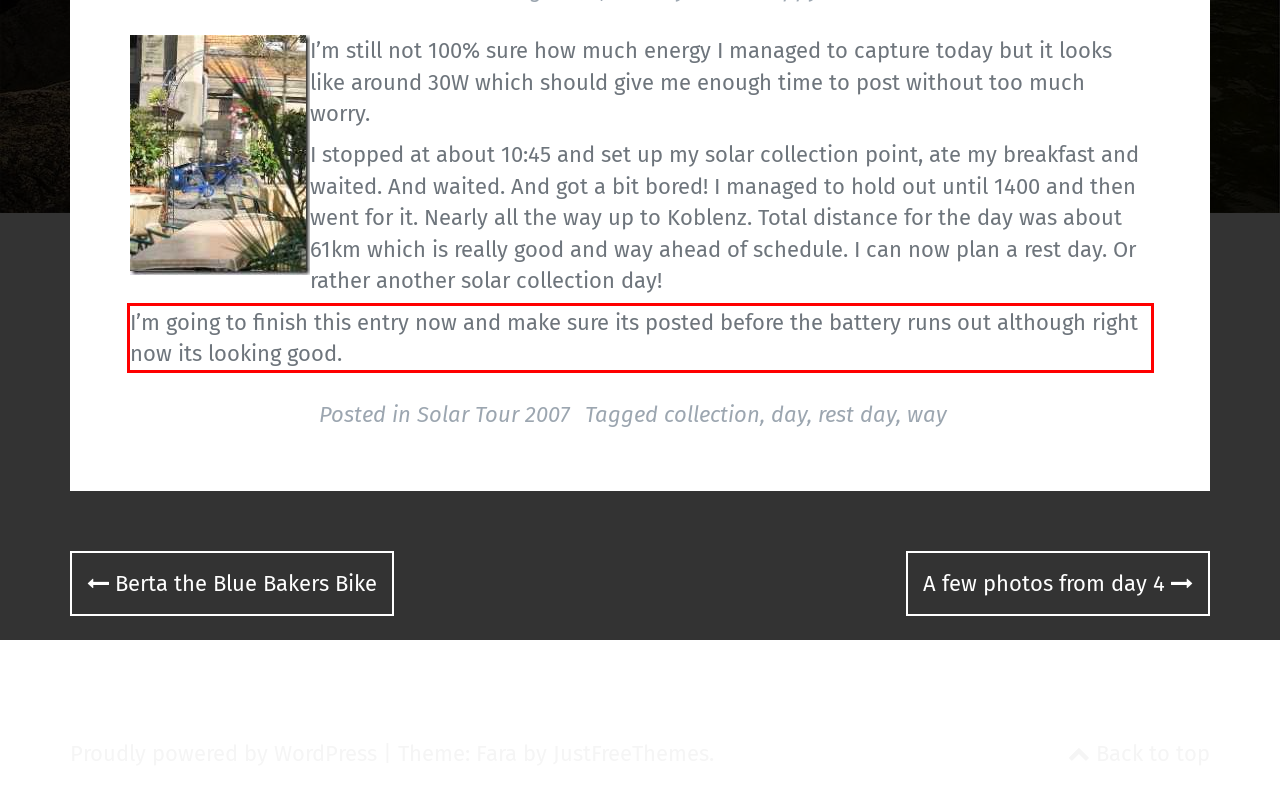Please identify and extract the text from the UI element that is surrounded by a red bounding box in the provided webpage screenshot.

I’m going to finish this entry now and make sure its posted before the battery runs out although right now its looking good.